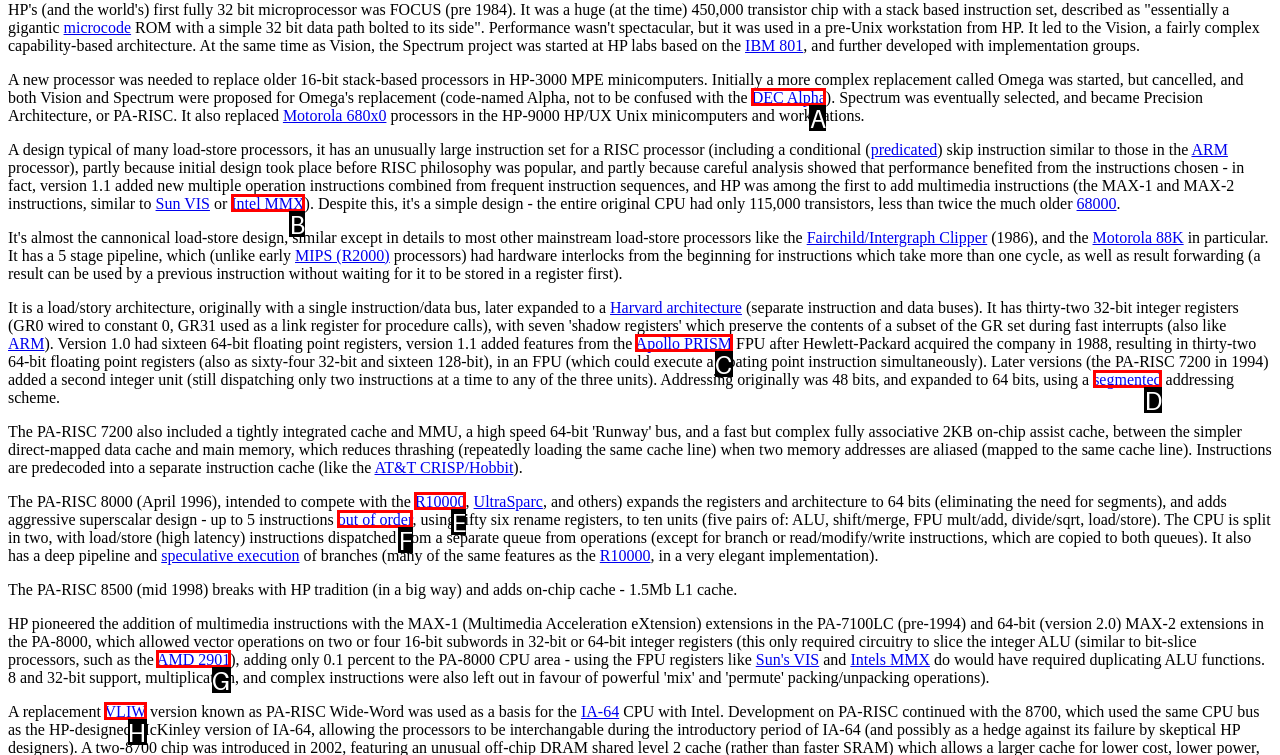Pick the option that should be clicked to perform the following task: click the link 'DEC Alpha'
Answer with the letter of the selected option from the available choices.

A